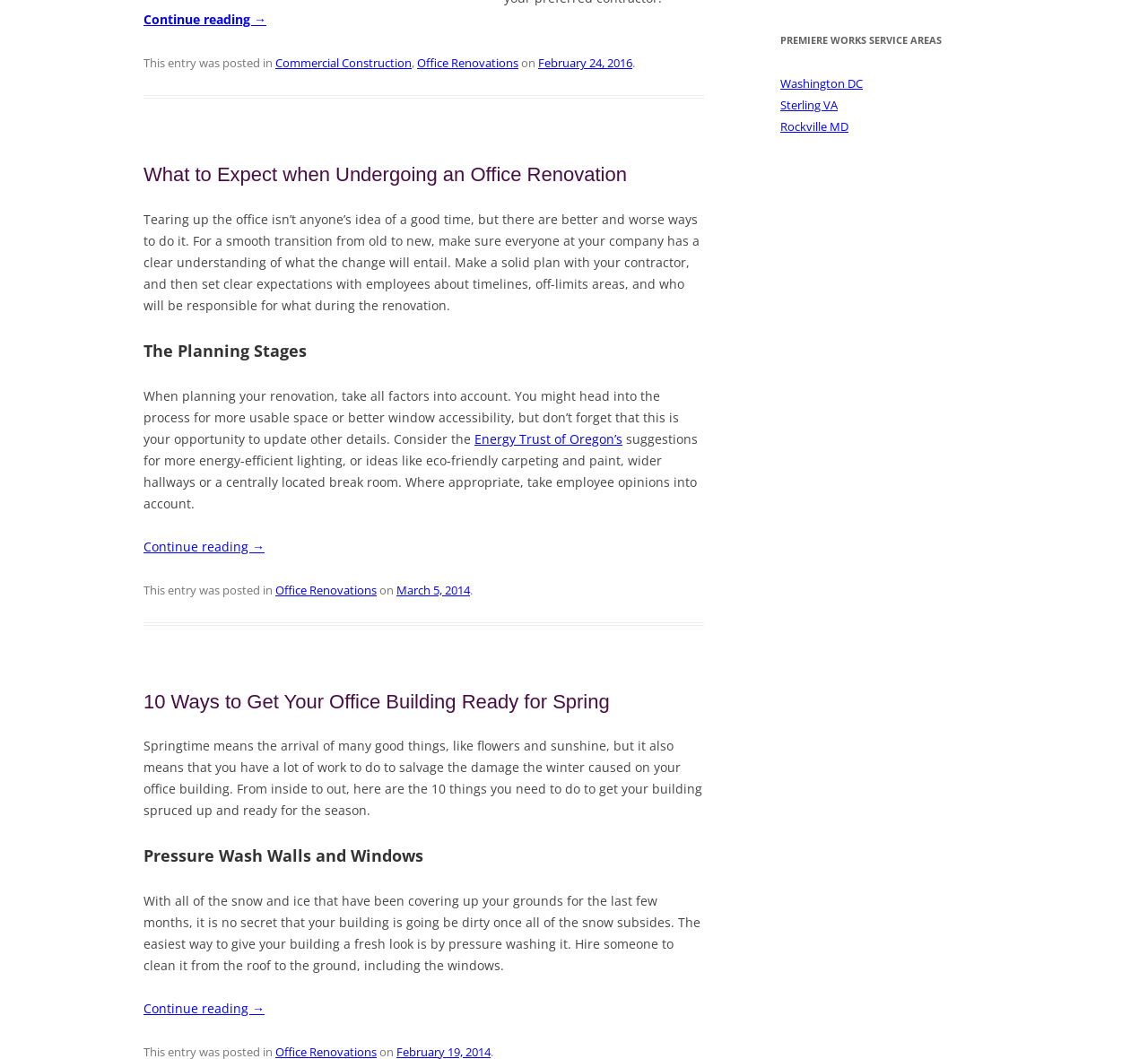From the screenshot, find the bounding box of the UI element matching this description: "March 5, 2014". Supply the bounding box coordinates in the form [left, top, right, bottom], each a float between 0 and 1.

[0.345, 0.549, 0.409, 0.564]